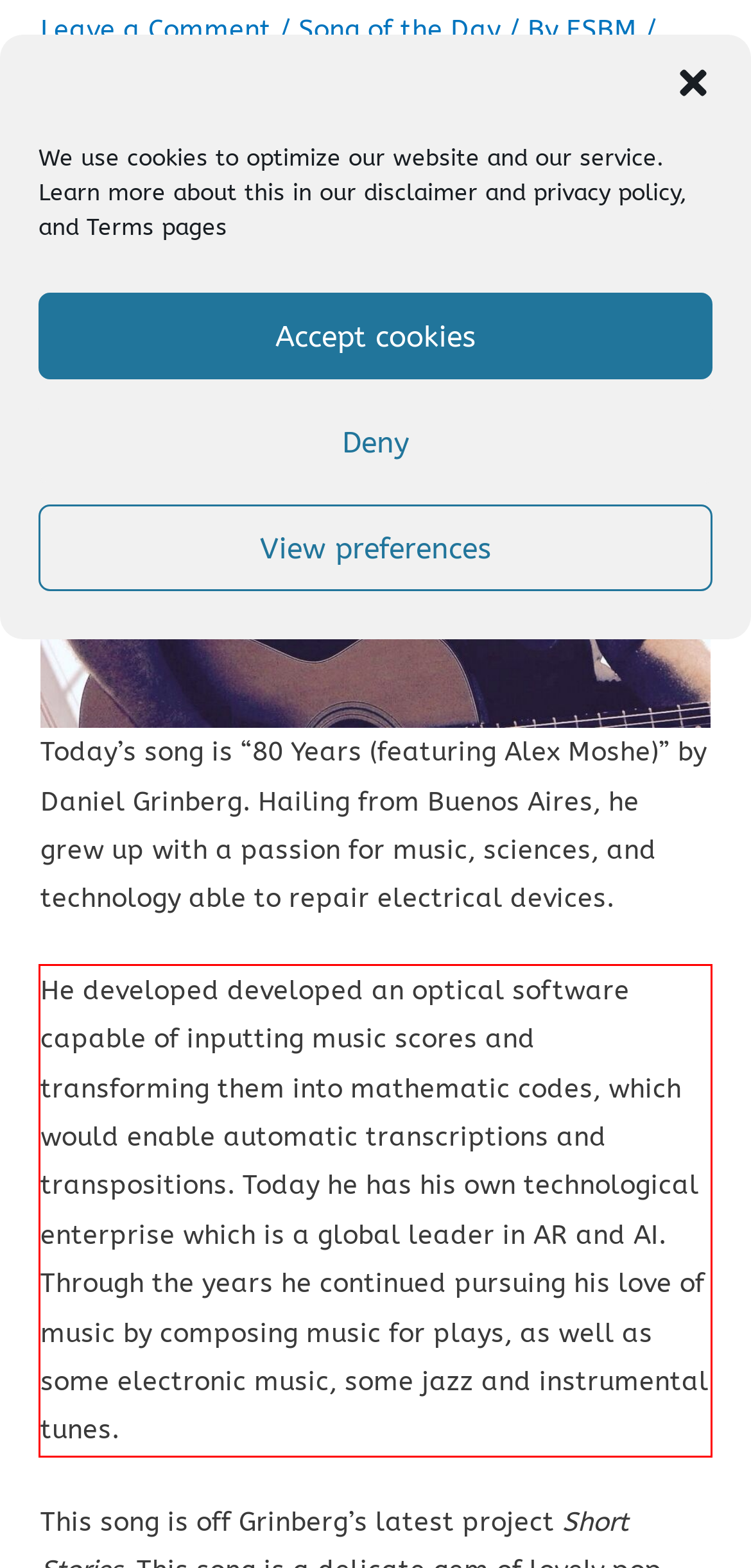Given a screenshot of a webpage, identify the red bounding box and perform OCR to recognize the text within that box.

He developed developed an optical software capable of inputting music scores and transforming them into mathematic codes, which would enable automatic transcriptions and transpositions. Today he has his own technological enterprise which is a global leader in AR and AI. Through the years he continued pursuing his love of music by composing music for plays, as well as some electronic music, some jazz and instrumental tunes.